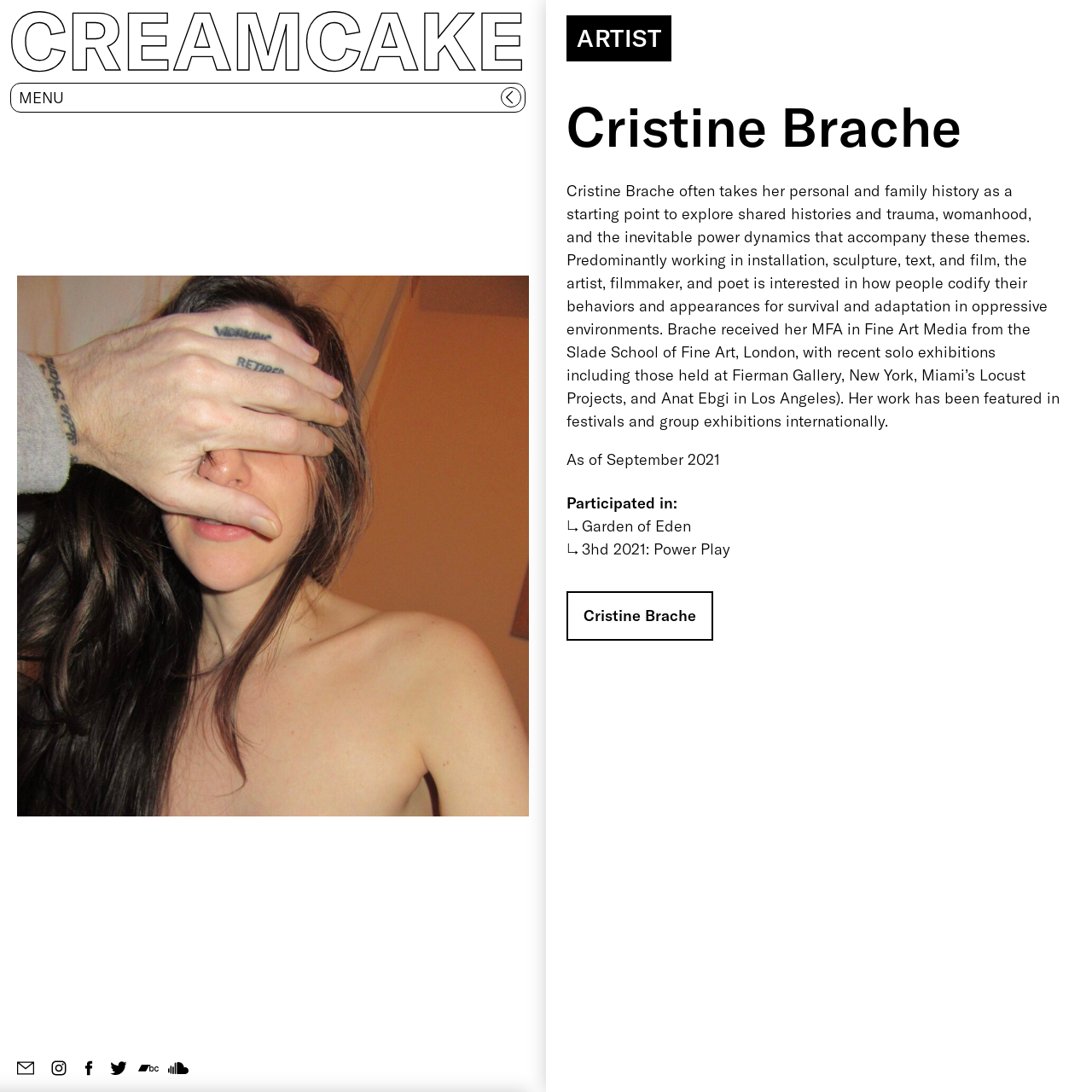Please find the bounding box coordinates (top-left x, top-left y, bottom-right x, bottom-right y) in the screenshot for the UI element described as follows: Cristine Brache

[0.534, 0.555, 0.638, 0.573]